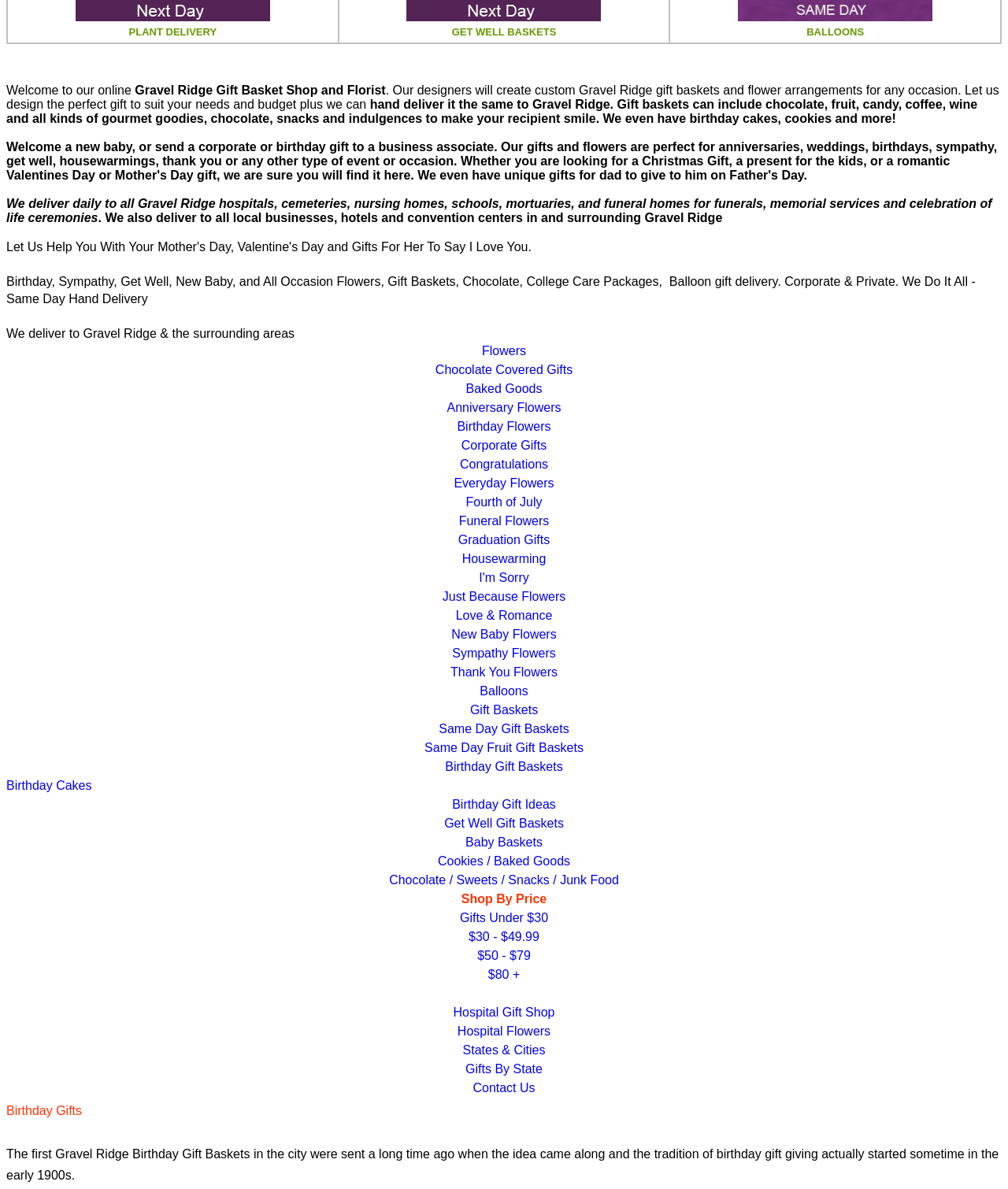Provide the bounding box coordinates for the UI element that is described as: "Gifts Under $30".

[0.456, 0.766, 0.544, 0.777]